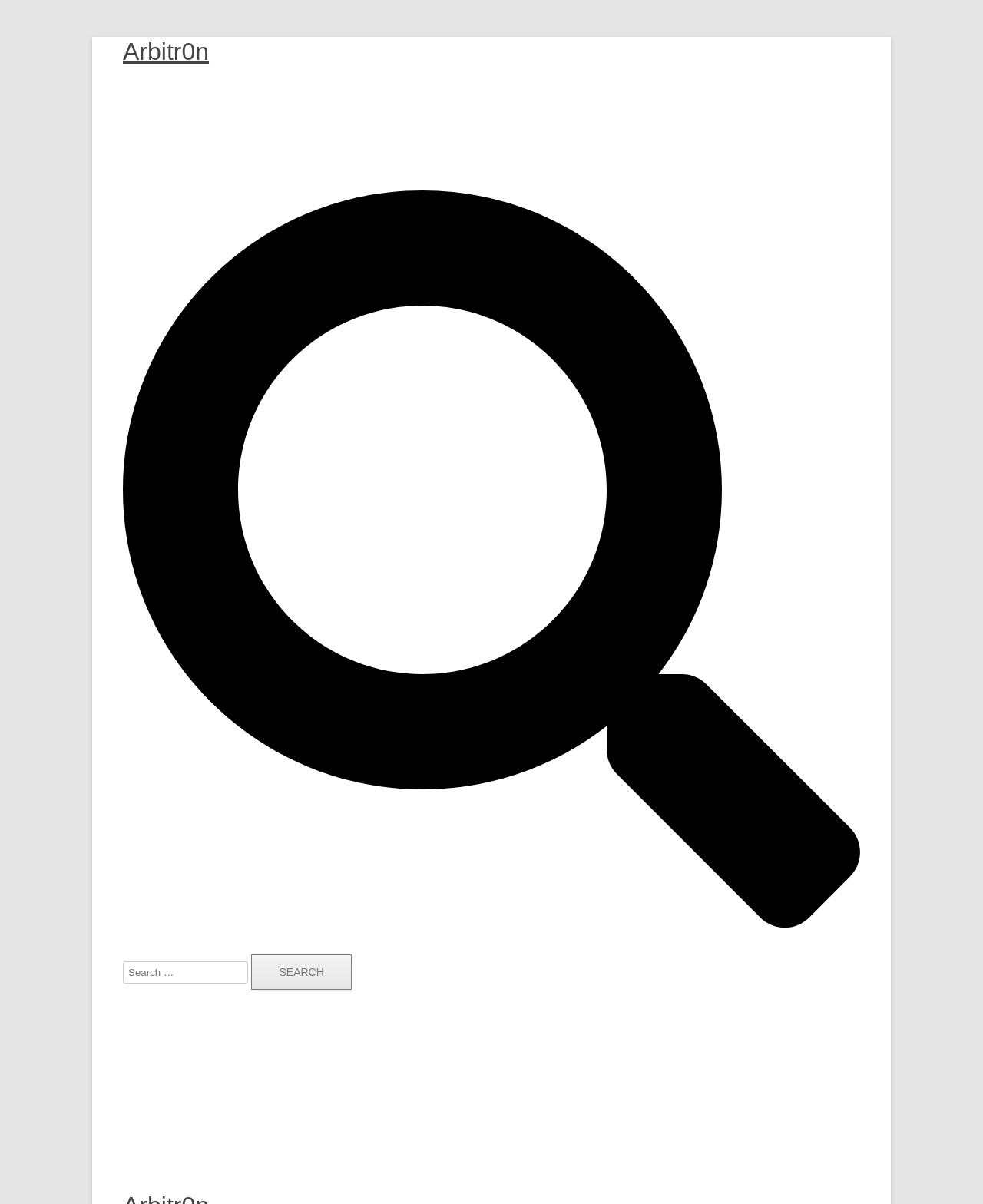Given the description of a UI element: "ქუქი ფაილების პარამეტრები", identify the bounding box coordinates of the matching element in the webpage screenshot.

None